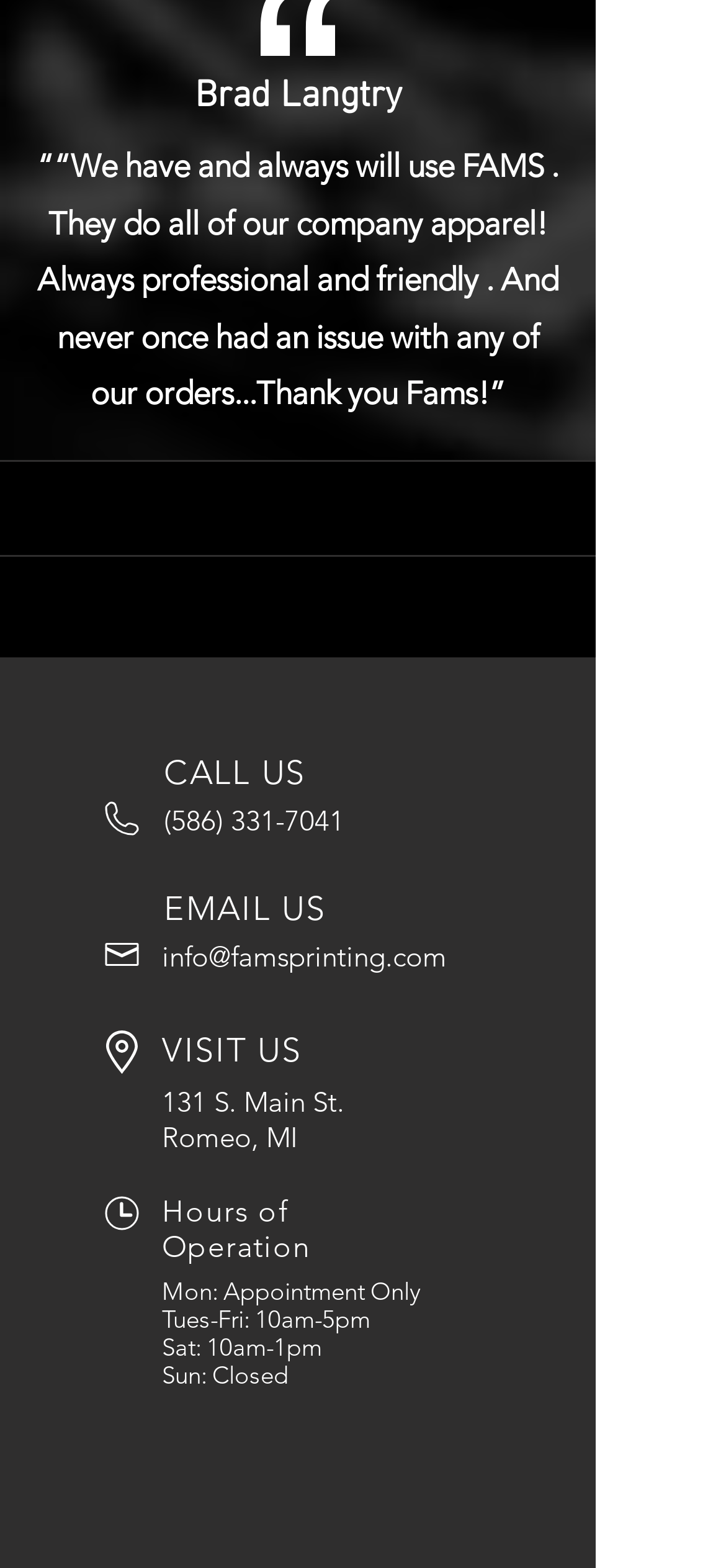What is the street address of the company?
Refer to the image and provide a detailed answer to the question.

The street address of the company is 131 S. Main St., which is mentioned under the 'VISIT US' heading.